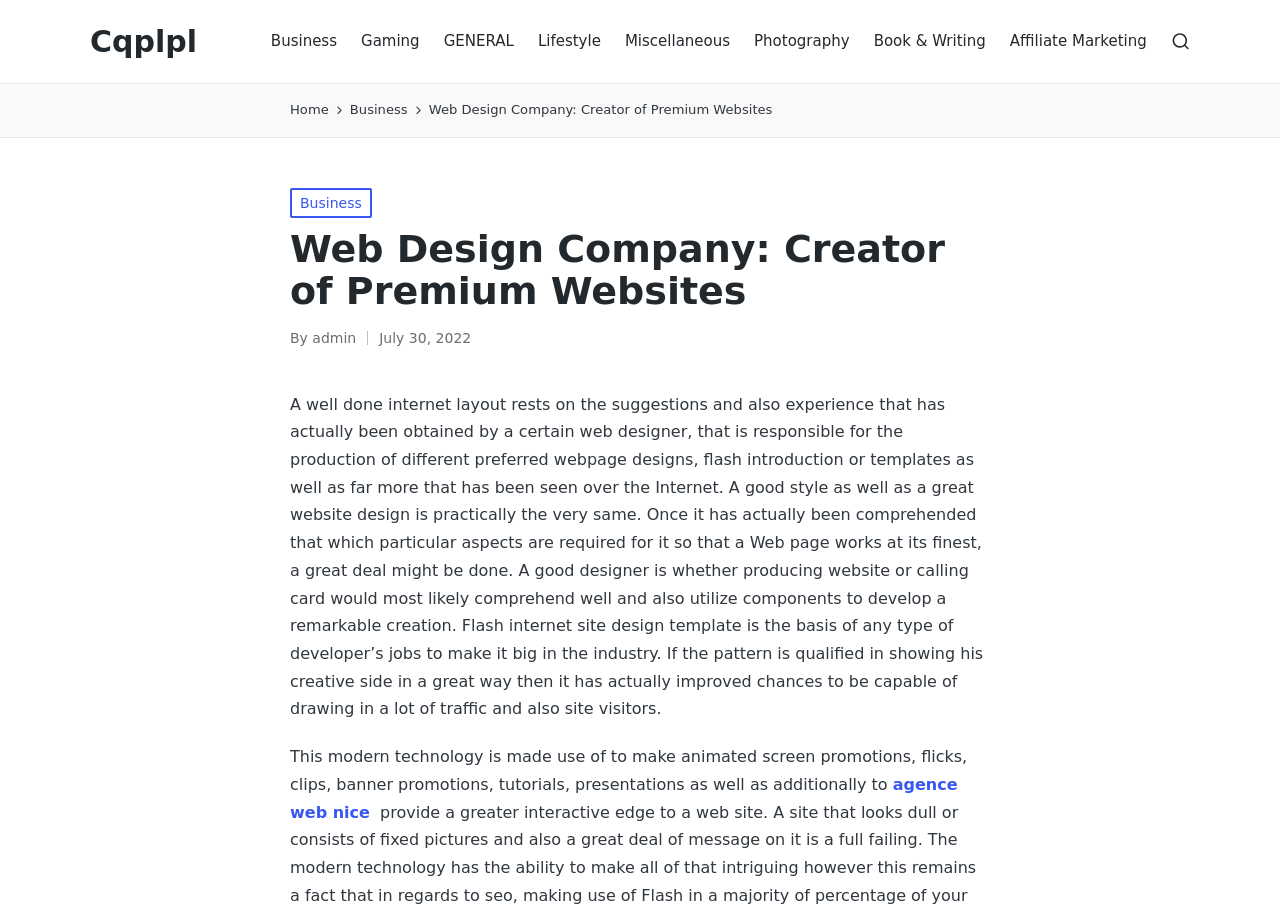Bounding box coordinates are specified in the format (top-left x, top-left y, bottom-right x, bottom-right y). All values are floating point numbers bounded between 0 and 1. Please provide the bounding box coordinate of the region this sentence describes: Affiliate Marketing

[0.789, 0.029, 0.896, 0.062]